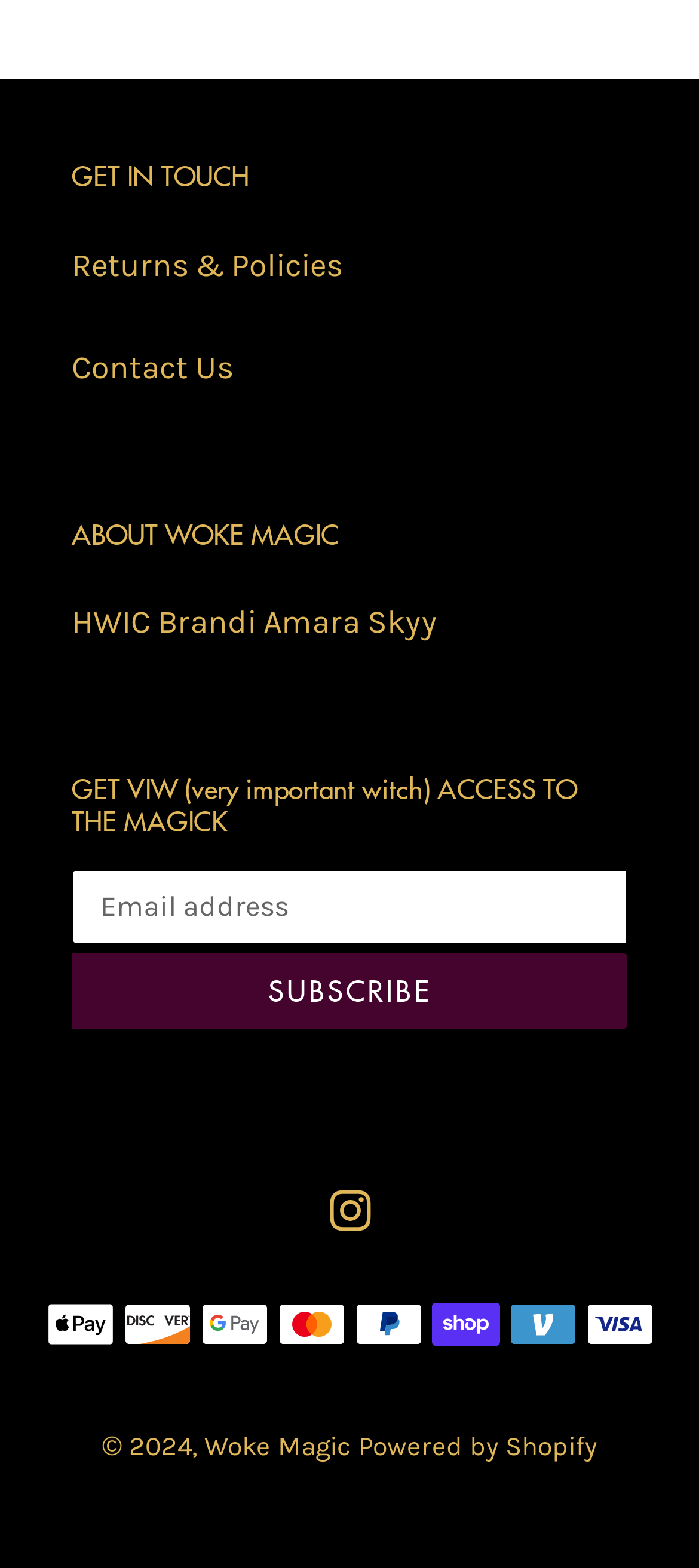Specify the bounding box coordinates of the element's region that should be clicked to achieve the following instruction: "Learn more about HWIC Brandi Amara Skyy". The bounding box coordinates consist of four float numbers between 0 and 1, in the format [left, top, right, bottom].

[0.103, 0.384, 0.626, 0.409]